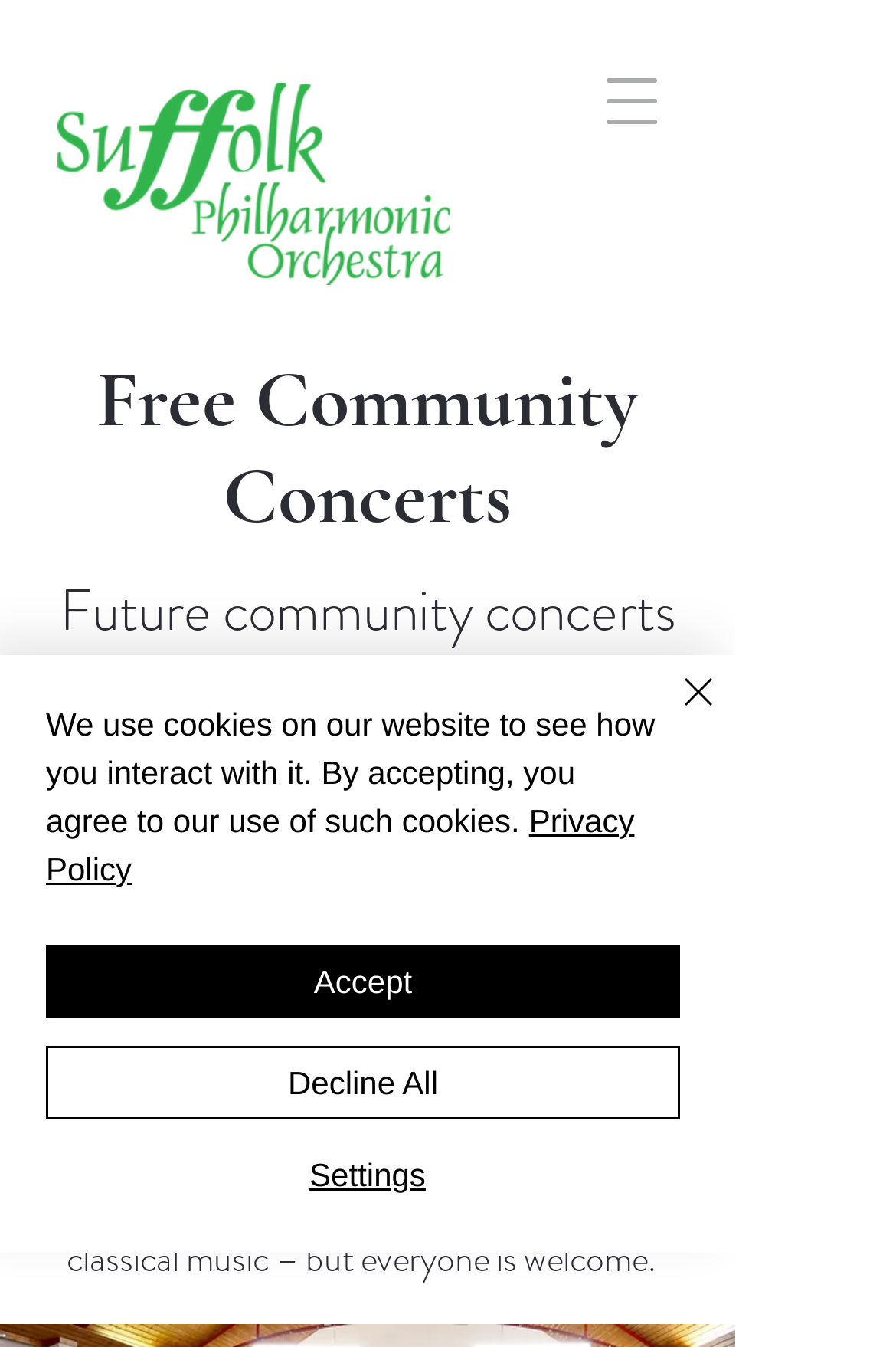Is the website accessible to everyone?
Please provide a comprehensive answer based on the information in the image.

Although the website mentions that the concerts are designed for older or less mobile people, it also states that 'everyone is welcome'. This implies that the website and its concerts are accessible to everyone, regardless of their age or mobility.